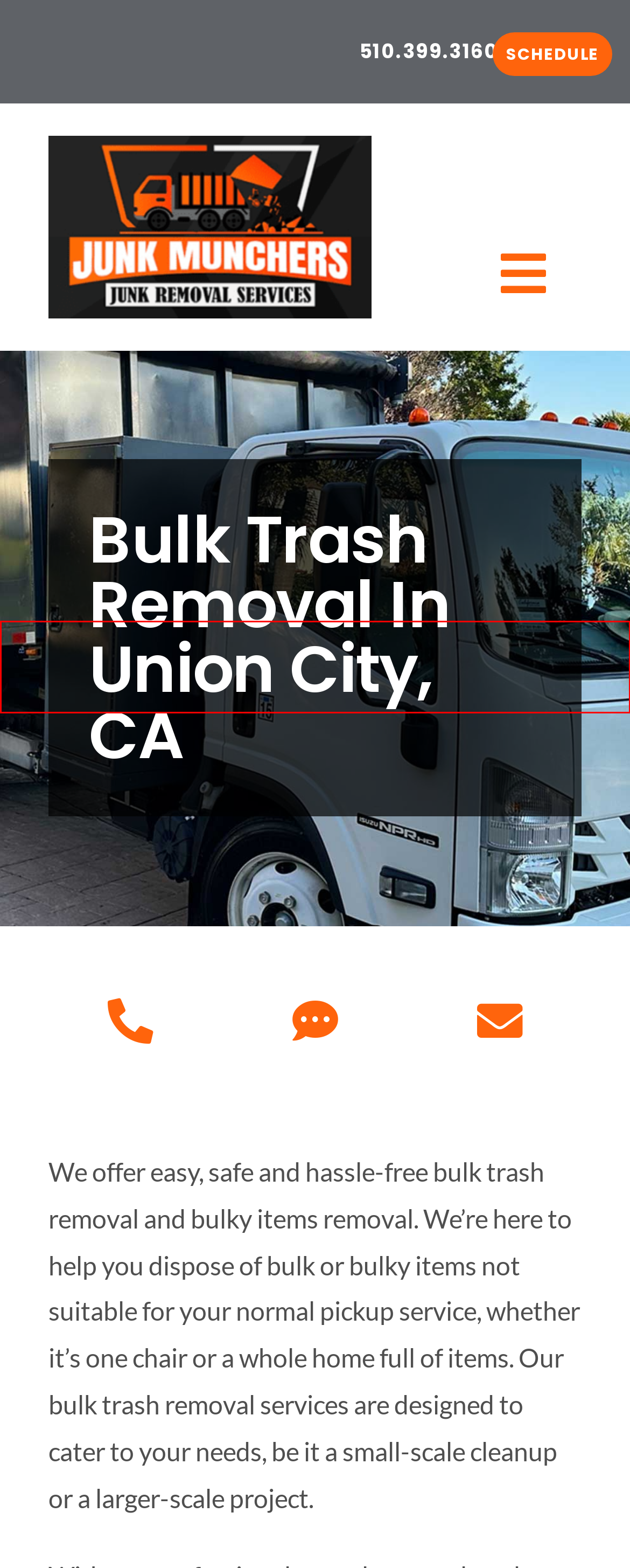Analyze the screenshot of a webpage featuring a red rectangle around an element. Pick the description that best fits the new webpage after interacting with the element inside the red bounding box. Here are the candidates:
A. Tires & Rubber Removal & Disposal - Junk Munchers
B. Commercial Junk & Trash Removal Services in Union City, CA
C. Exercise Equipment Removal - Junk Munchers
D. About Junk Munchers - Junk Munchers
E. Recreational Equipment Removal - Junk Munchers
F. Types Of Junk We Take | Junk Munchers Junk Removal Services
G. Junk Removal in Union City, CA | Junk Munchers Junk Removal Services
H. Construction Trash / Renovation Clean-Up - Junk Munchers

D